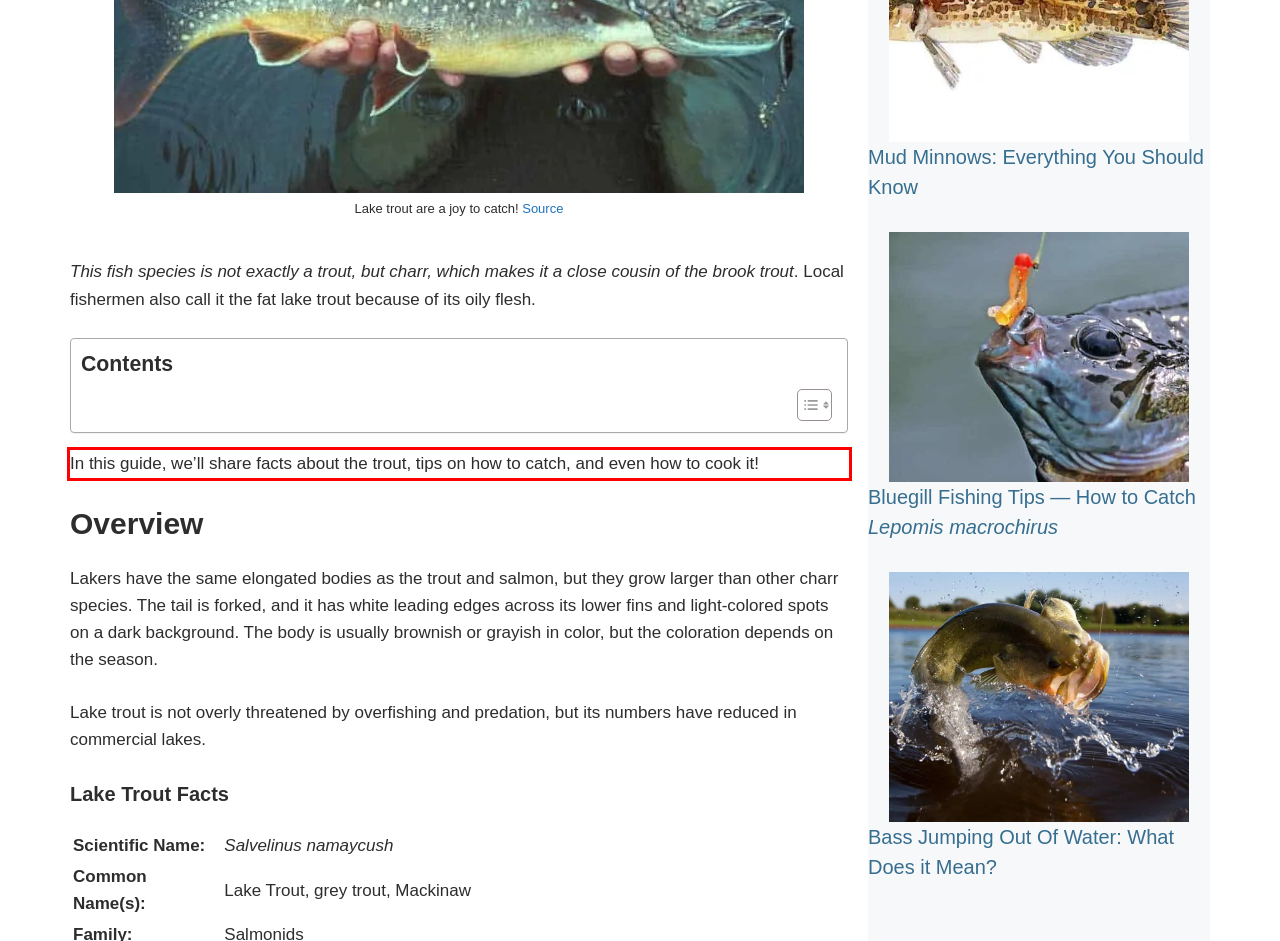Please perform OCR on the text content within the red bounding box that is highlighted in the provided webpage screenshot.

In this guide, we’ll share facts about the trout, tips on how to catch, and even how to cook it!